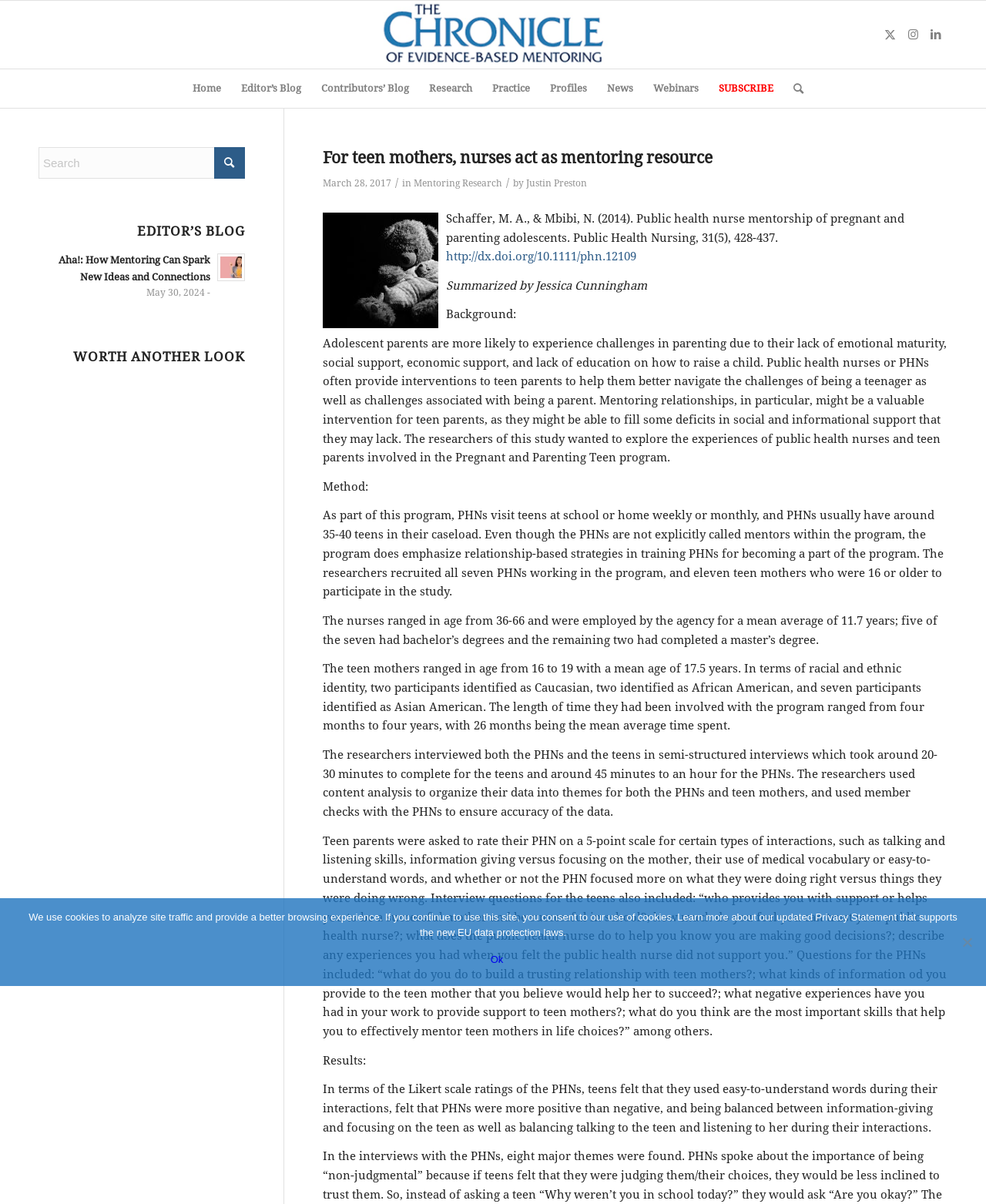Please locate the clickable area by providing the bounding box coordinates to follow this instruction: "go to the category of Computers".

None